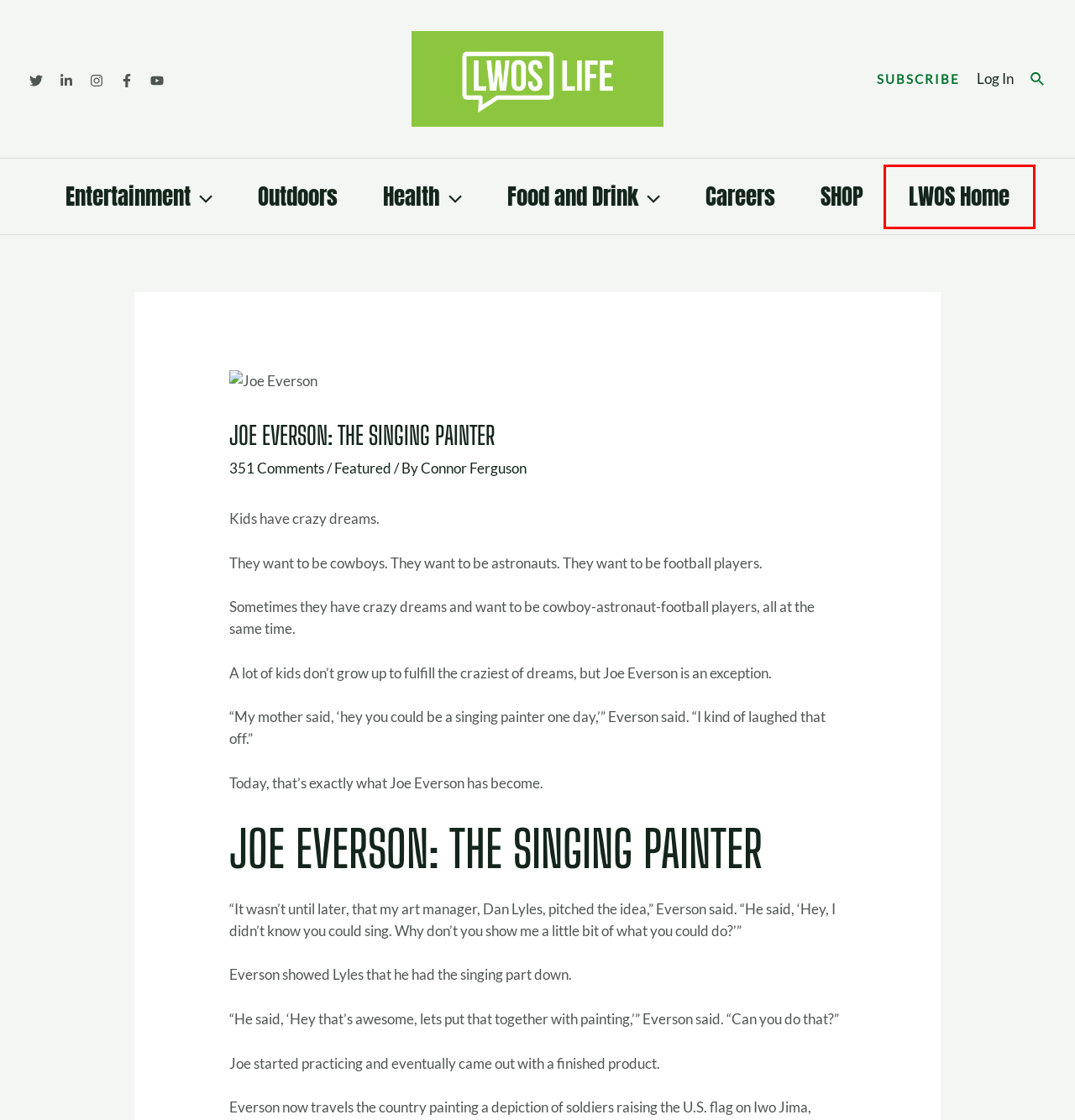Please examine the screenshot provided, which contains a red bounding box around a UI element. Select the webpage description that most accurately describes the new page displayed after clicking the highlighted element. Here are the candidates:
A. Last Word On Life Brings You the Latest Careers News
B. Last Word On Life Brings You the Latest Featured News
C. Last Word On Life Brings You the Latest Culture News
D. Homepage - Last Word on Sports
E. Food and Drink - LWOS life
F. Health - LWOS life
G. Last Word On Life Brings You the Latest Entertainment News
H. Last Word On Life Brings You the Latest Outdoors News

D